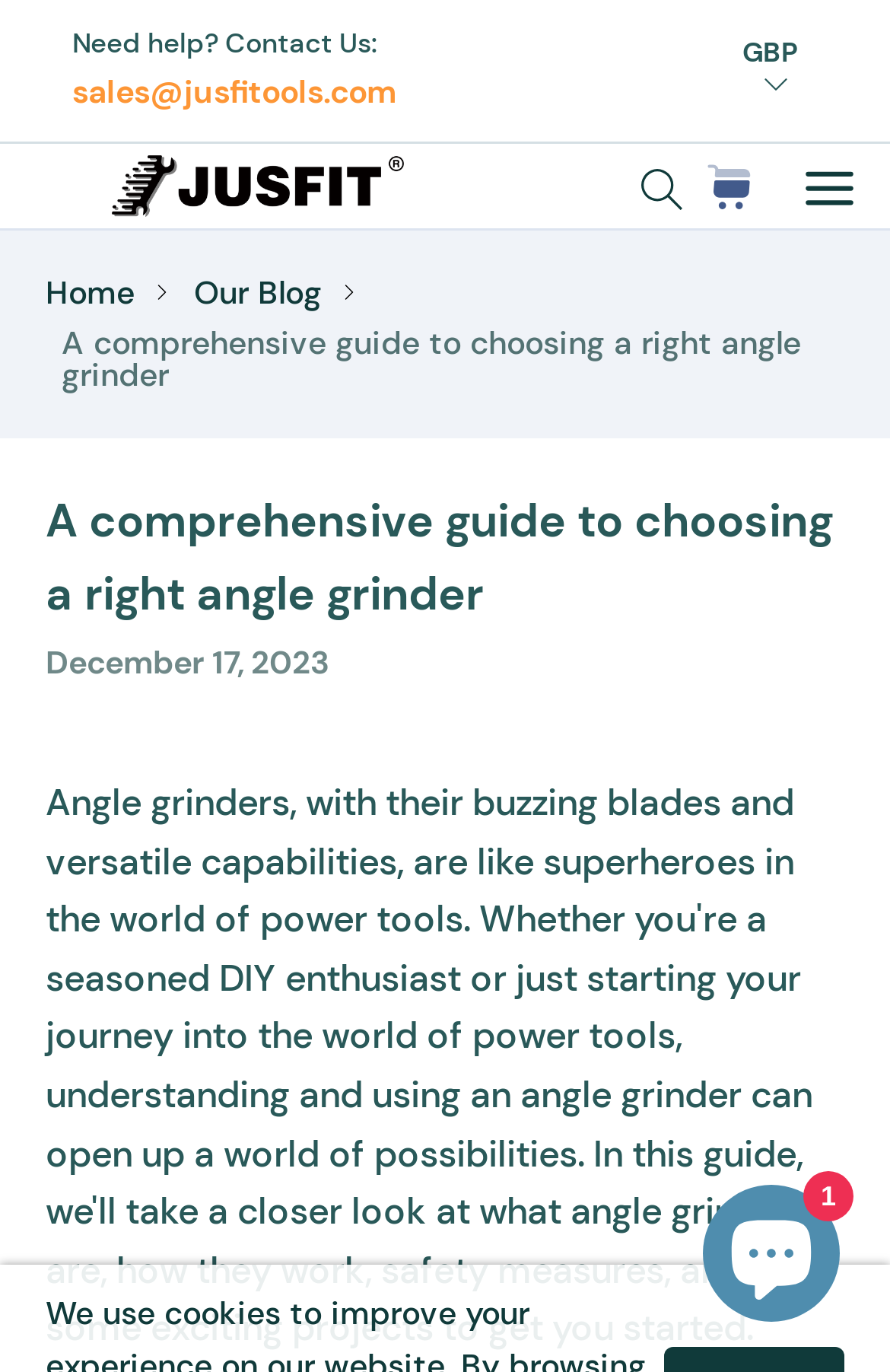Please determine the bounding box coordinates of the area that needs to be clicked to complete this task: 'Contact us'. The coordinates must be four float numbers between 0 and 1, formatted as [left, top, right, bottom].

[0.081, 0.018, 0.425, 0.045]